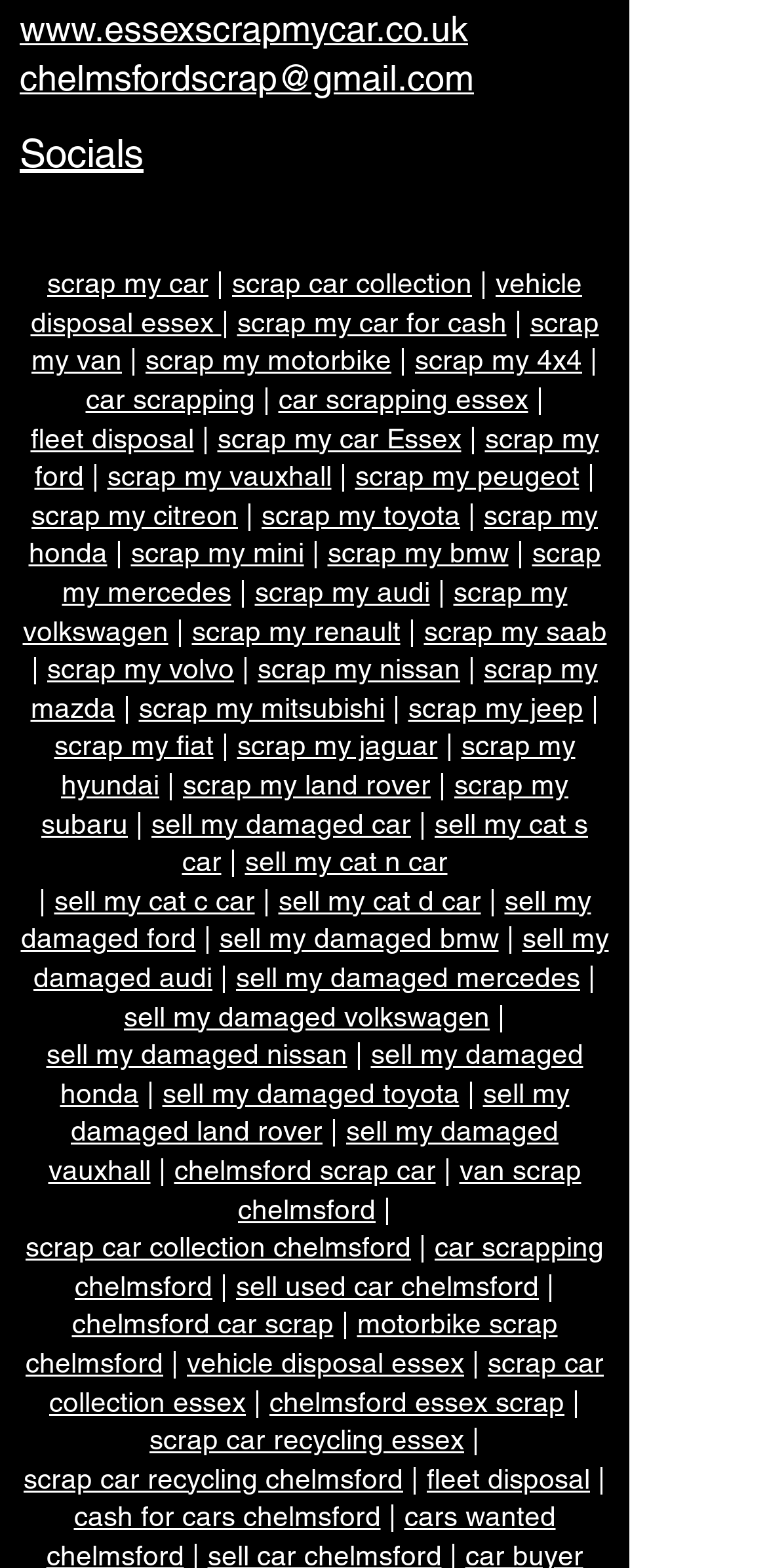Please respond to the question with a concise word or phrase:
What is the website about?

Scrap car collection